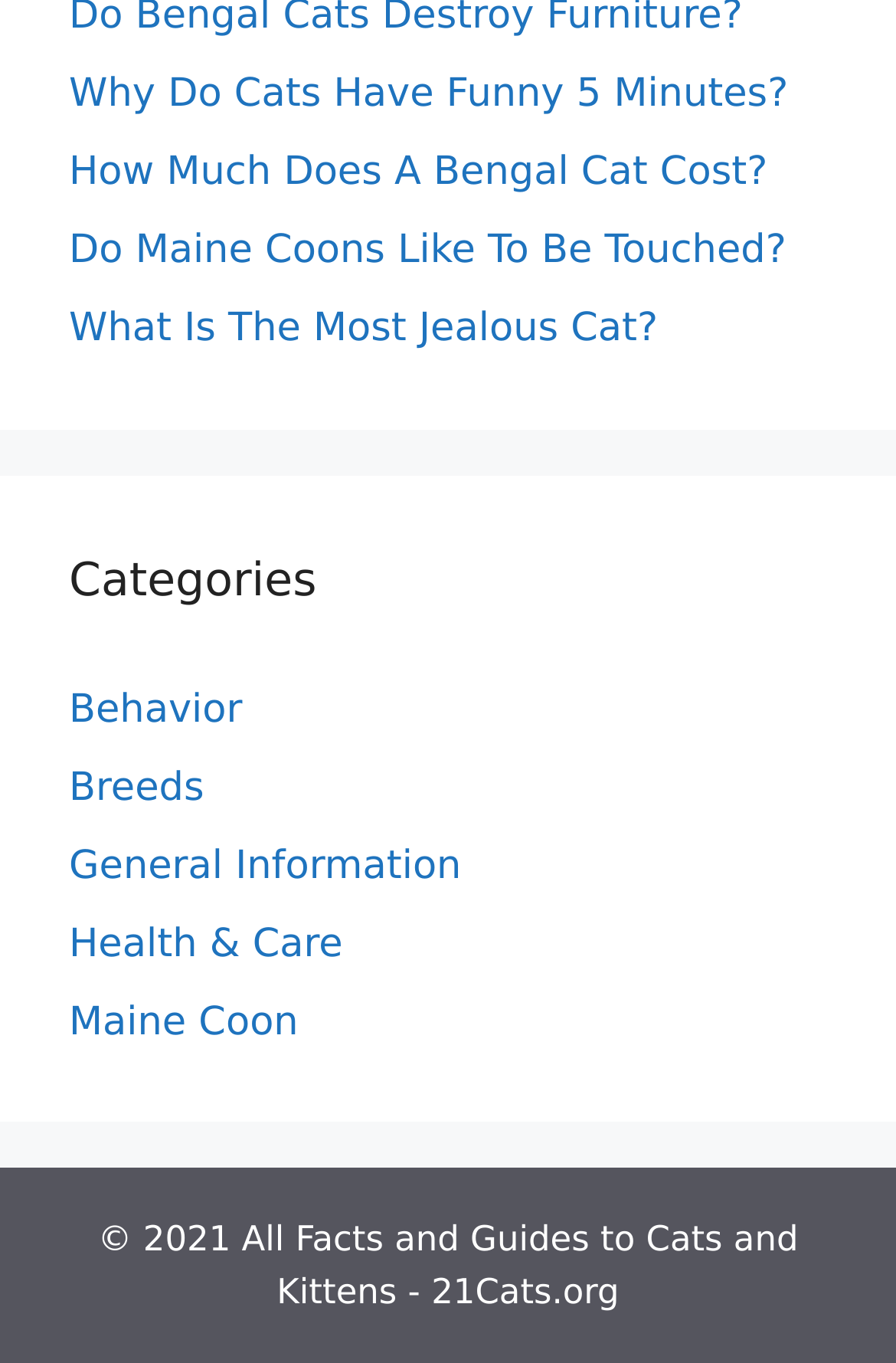For the element described, predict the bounding box coordinates as (top-left x, top-left y, bottom-right x, bottom-right y). All values should be between 0 and 1. Element description: Maine Coon

[0.077, 0.734, 0.333, 0.767]